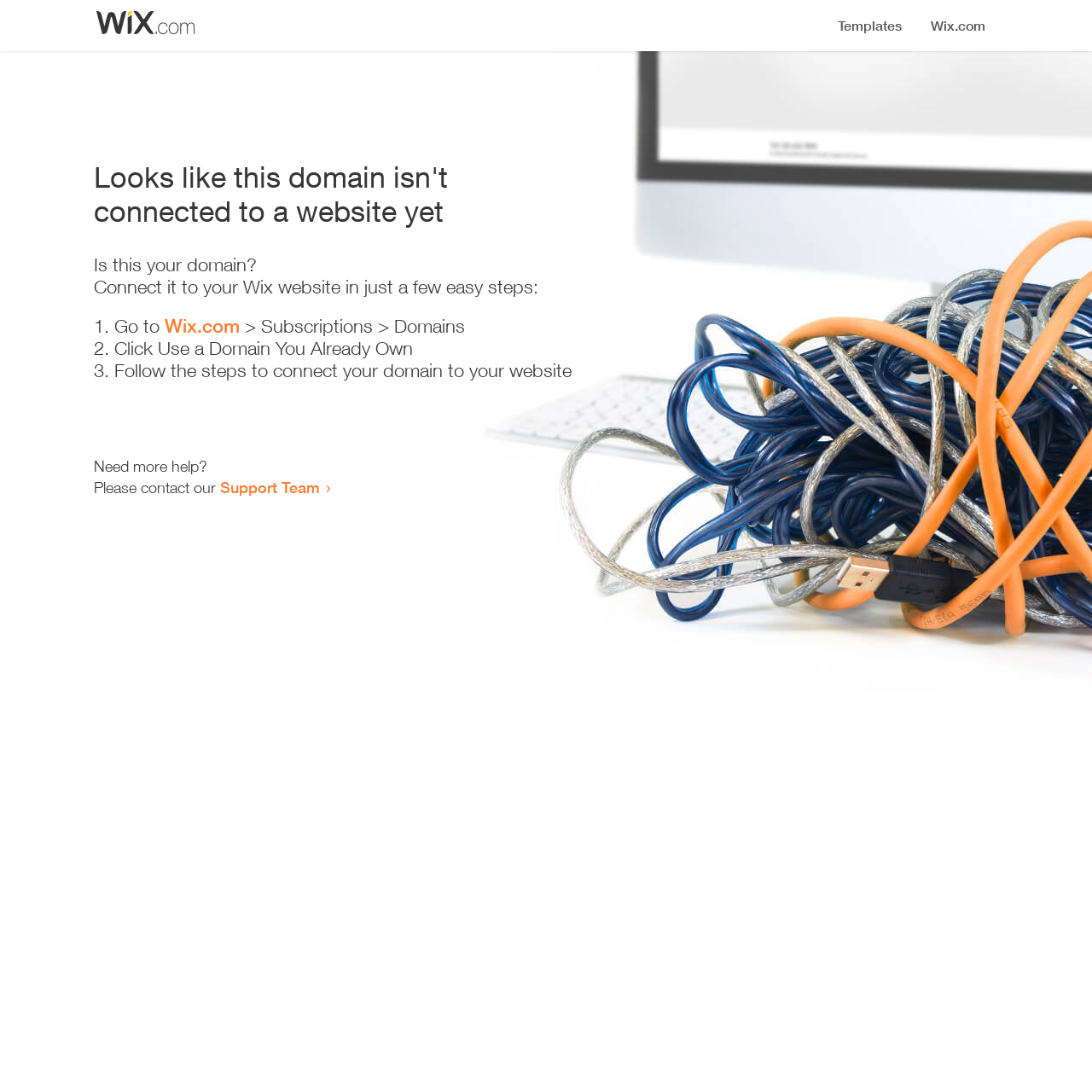Calculate the bounding box coordinates for the UI element based on the following description: "Support Team". Ensure the coordinates are four float numbers between 0 and 1, i.e., [left, top, right, bottom].

[0.202, 0.438, 0.293, 0.455]